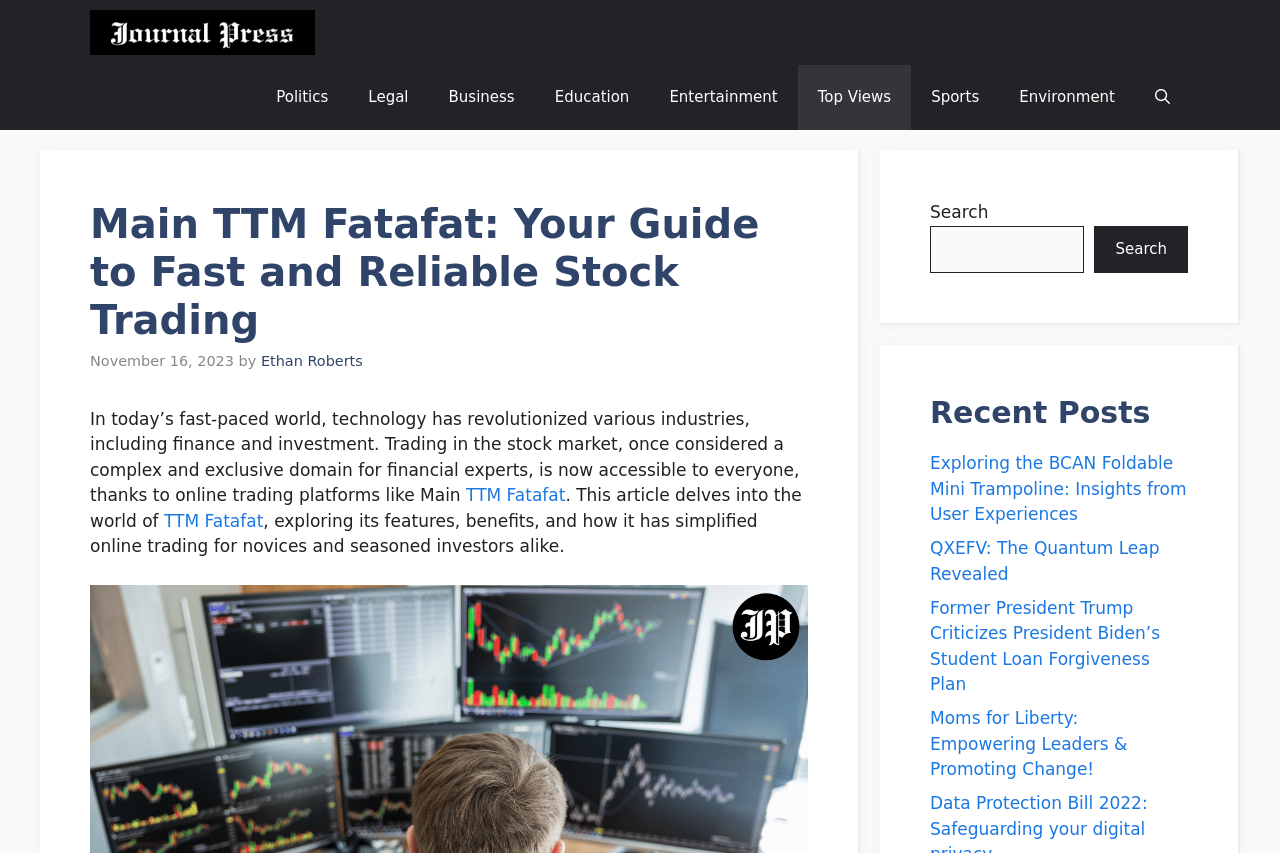Please locate the bounding box coordinates of the element that should be clicked to achieve the given instruction: "Search for something".

[0.727, 0.264, 0.847, 0.32]